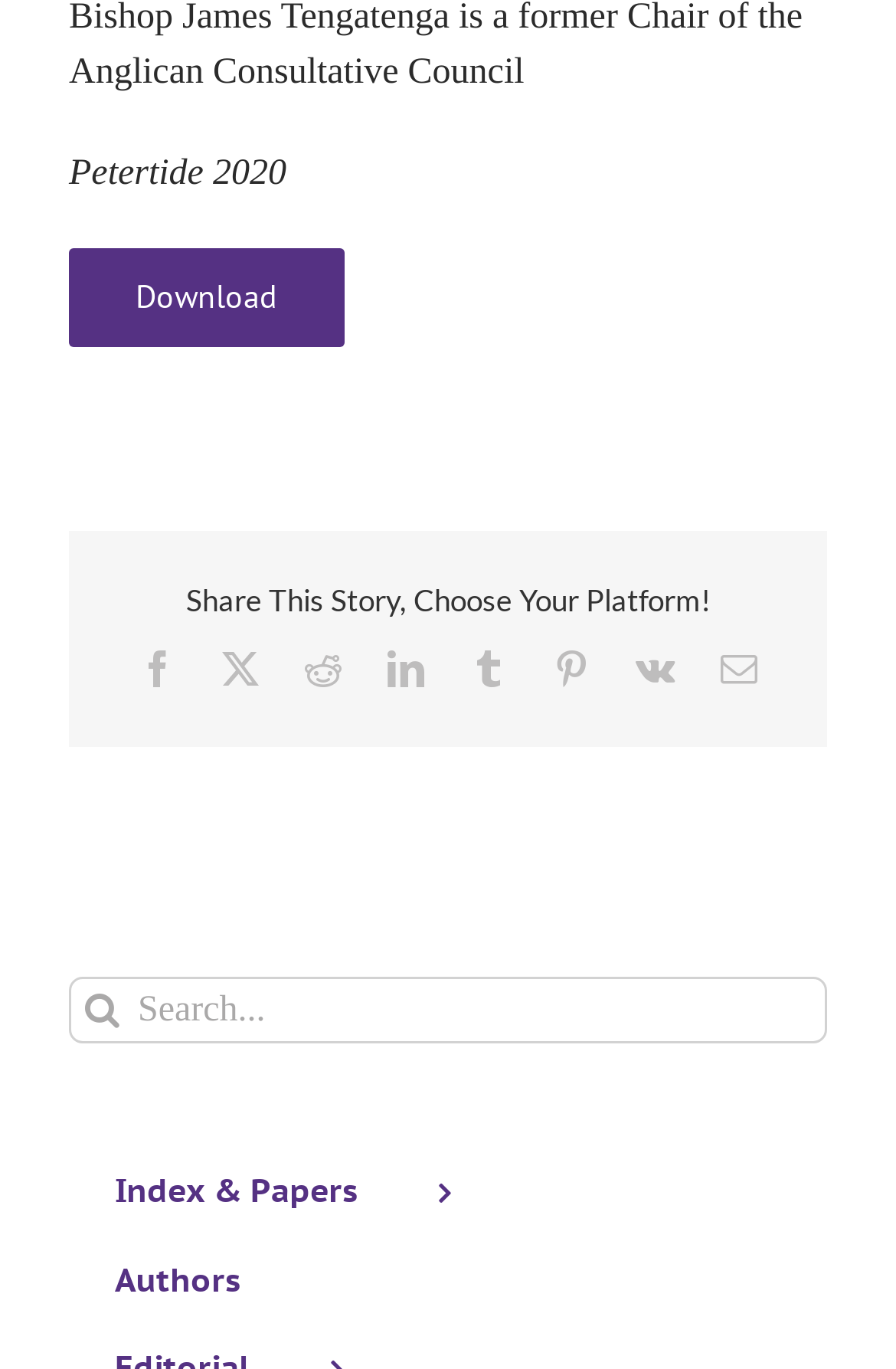Find the bounding box coordinates for the area you need to click to carry out the instruction: "View index and papers". The coordinates should be four float numbers between 0 and 1, indicated as [left, top, right, bottom].

[0.077, 0.84, 0.921, 0.905]